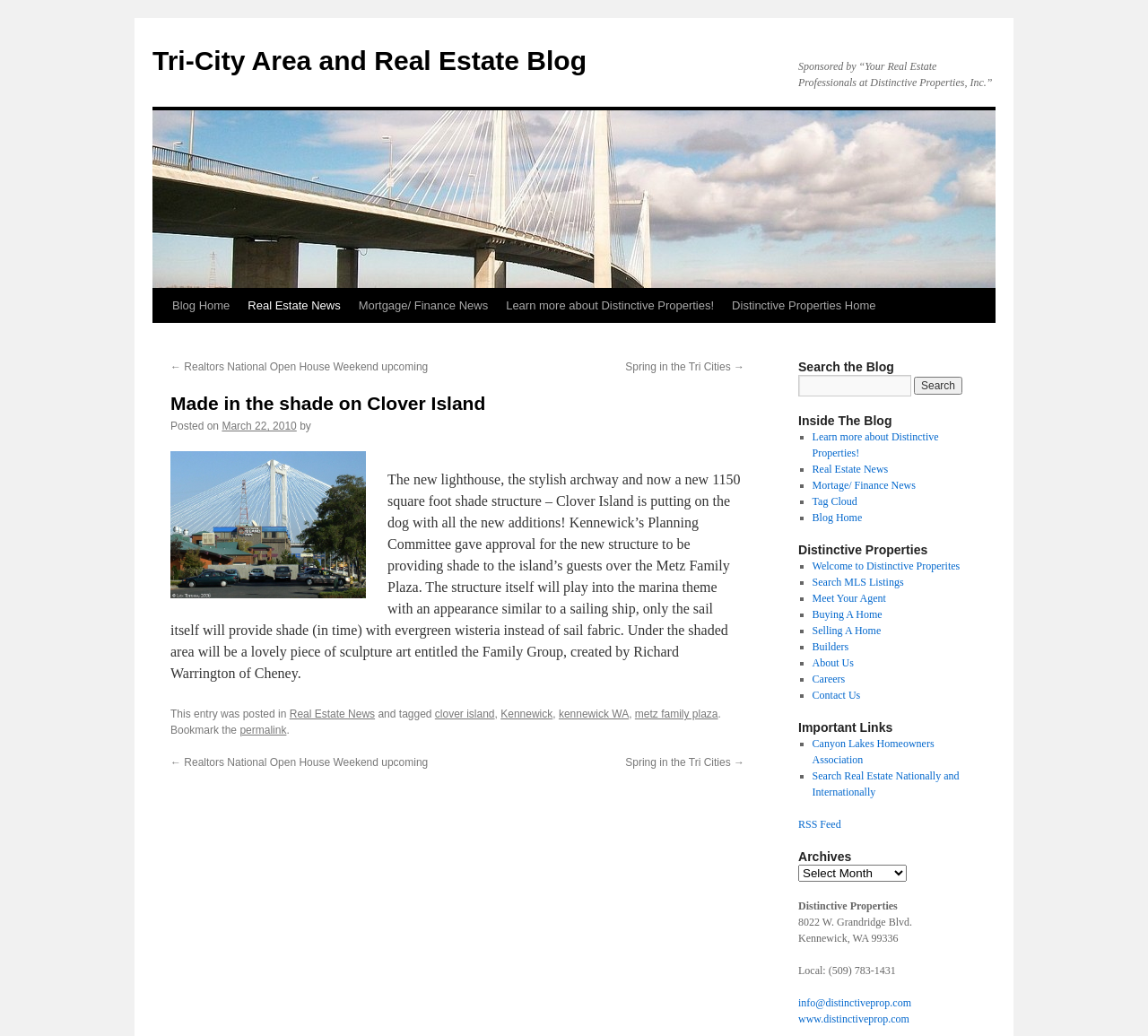Determine the bounding box coordinates of the clickable region to execute the instruction: "View the archives". The coordinates should be four float numbers between 0 and 1, denoted as [left, top, right, bottom].

[0.695, 0.835, 0.79, 0.851]